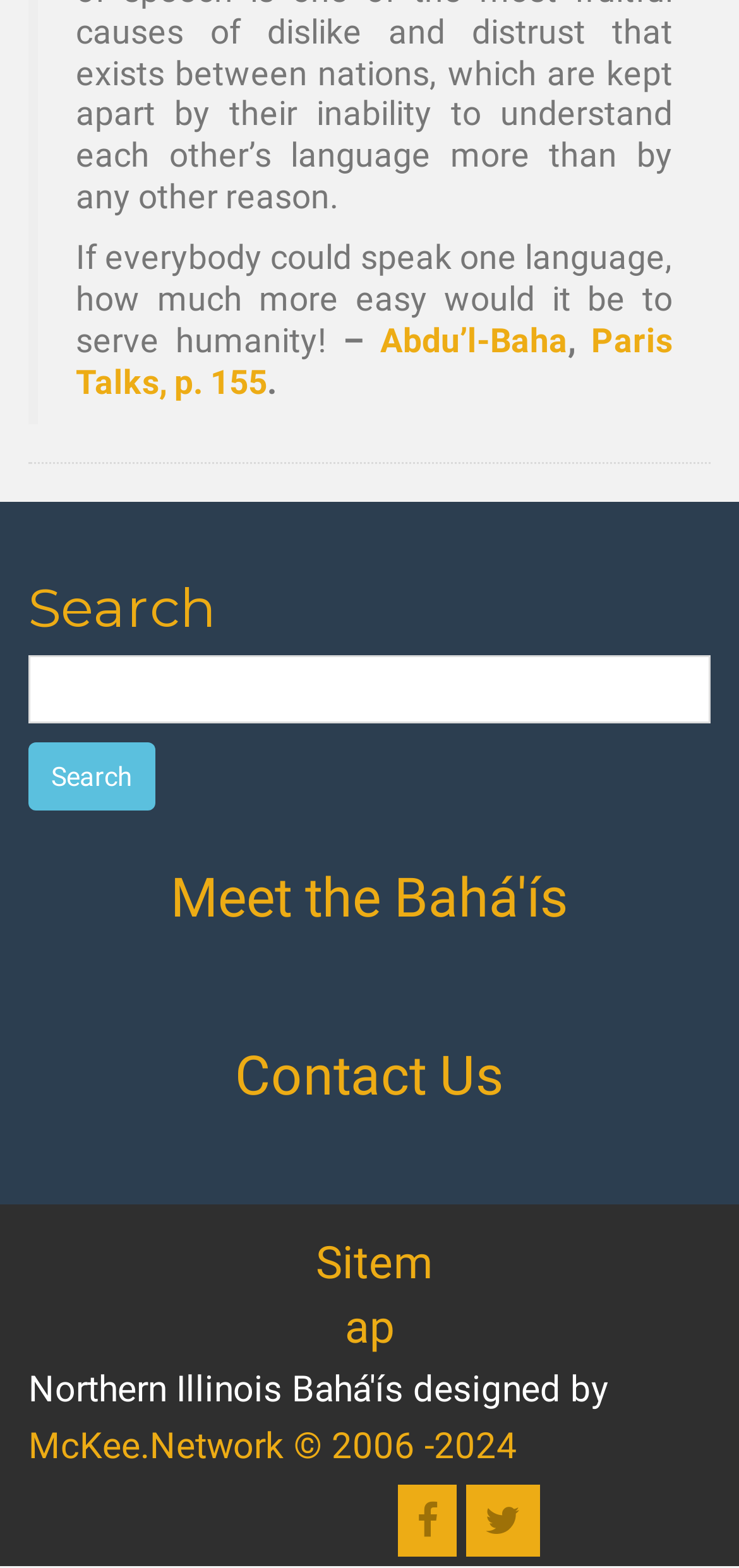Find the bounding box coordinates of the area to click in order to follow the instruction: "Quick view Deny Everything Tee".

None